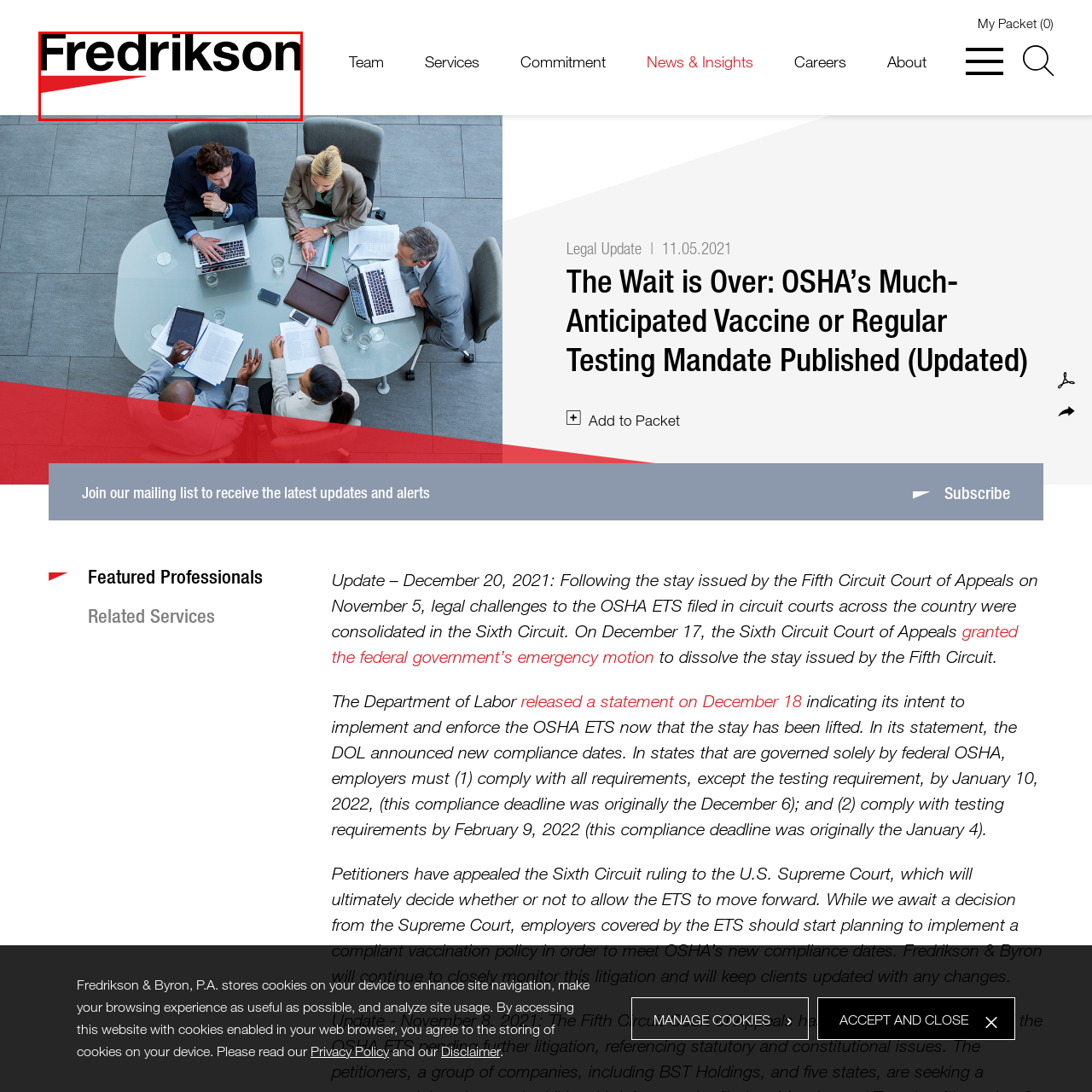What is the font style of the 'Fredrikson' text?
Direct your attention to the area of the image outlined in red and provide a detailed response based on the visual information available.

The caption states that the name 'Fredrikson' is displayed in bold, striking black letters, indicating that the font style is bold.